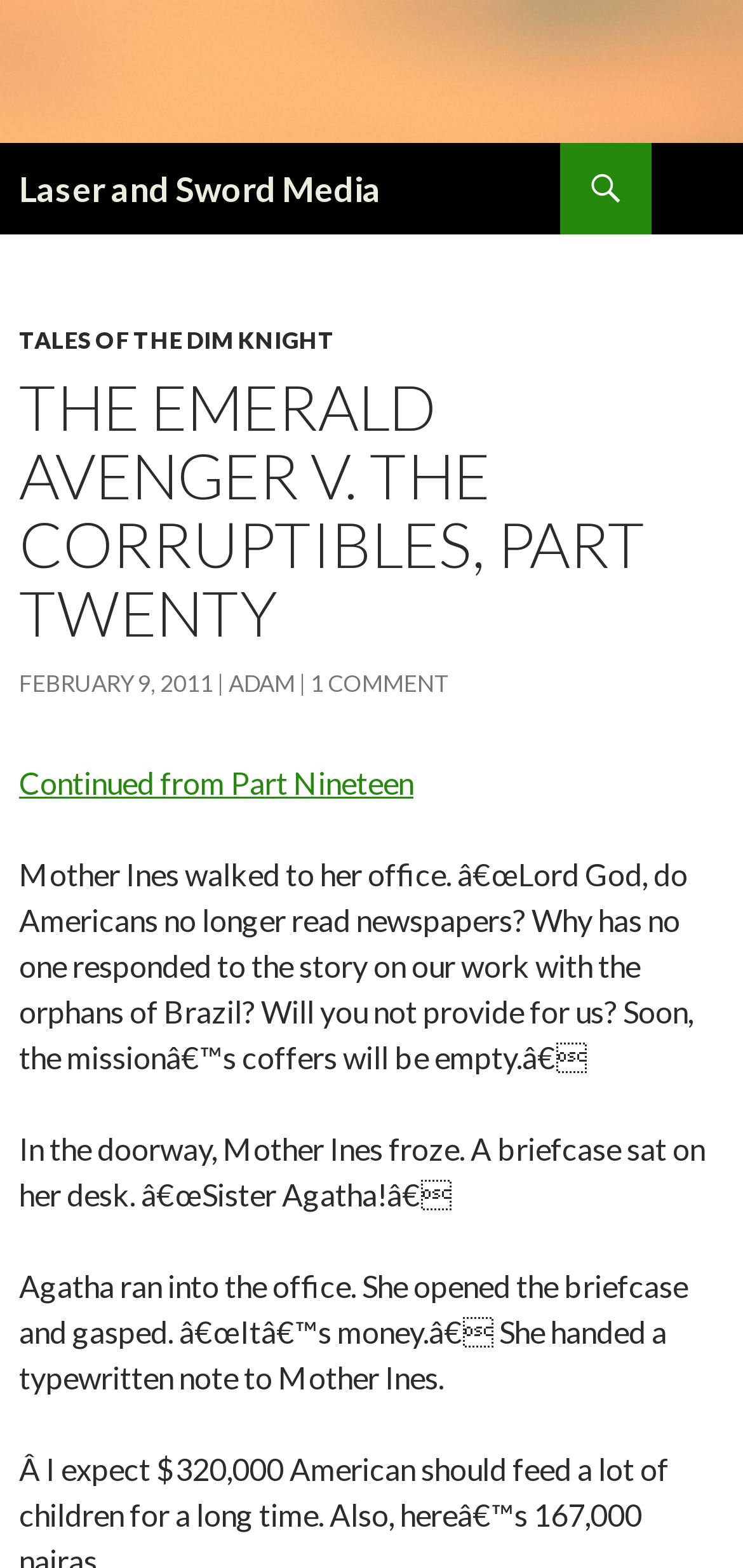Give a detailed account of the webpage's layout and content.

The webpage is about "The Emerald Avenger v. the Corruptibles, Part Twenty" from Laser and Sword Media. At the top, there is a logo image of Laser and Sword Media, accompanied by a link to the same website. Below the logo, there is a heading with the same text, "Laser and Sword Media", which also contains a link. 

To the right of the logo, there are three links: "Search", "SKIP TO CONTENT", and a header section. The header section contains several links, including "TALES OF THE DIM KNIGHT", the title of the article "THE EMERALD AVENGER V. THE CORRUPTIBLES, PART TWENTY", a link to the date "FEBRUARY 9, 2011", and links to the author "ADAM" and "1 COMMENT". 

Below the header section, there is a link "Continued from Part Nineteen", followed by three blocks of static text that appear to be a continuation of a story. The text describes a scene where Mother Ines is speaking to Sister Agatha about a briefcase of money on her desk.